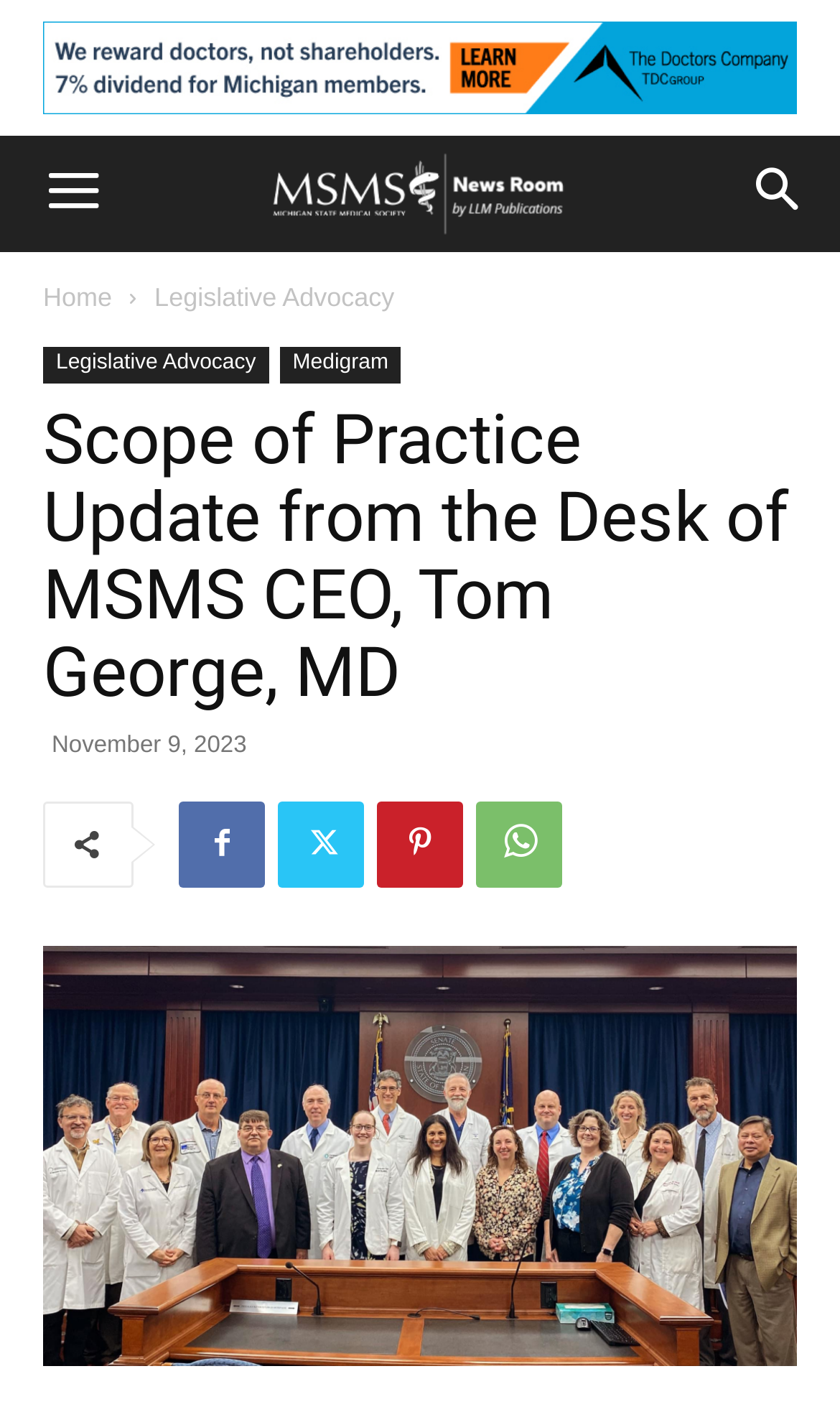Write an elaborate caption that captures the essence of the webpage.

This webpage appears to be an article from the MSMS News Center, specifically an update on the scope of practice battles from the CEO, Tom George, MD. 

At the top of the page, there is a layout table that spans almost the entire width of the page. Within this table, there is a large advertisement link on the top left, taking up about half of the table's width. 

On the top left corner, there is a "Menu" button, and on the top right corner, there is a "Search" button. Below these buttons, there are two links, "Home" and "Legislative Advocacy", which are positioned side by side. The "Legislative Advocacy" link has a dropdown menu with three more links: "Legislative Advocacy", "Medigram", and another "Legislative Advocacy" link.

Below these links, there is a large header section that spans the entire width of the page. This section contains the title of the article, "Scope of Practice Update from the Desk of MSMS CEO, Tom George, MD", and the publication date, "November 9, 2023", which is positioned below the title.

On the right side of the header section, there are four social media links, represented by icons, positioned vertically. Below the header section, there is a large image that spans the entire width of the page, likely the main content of the article.